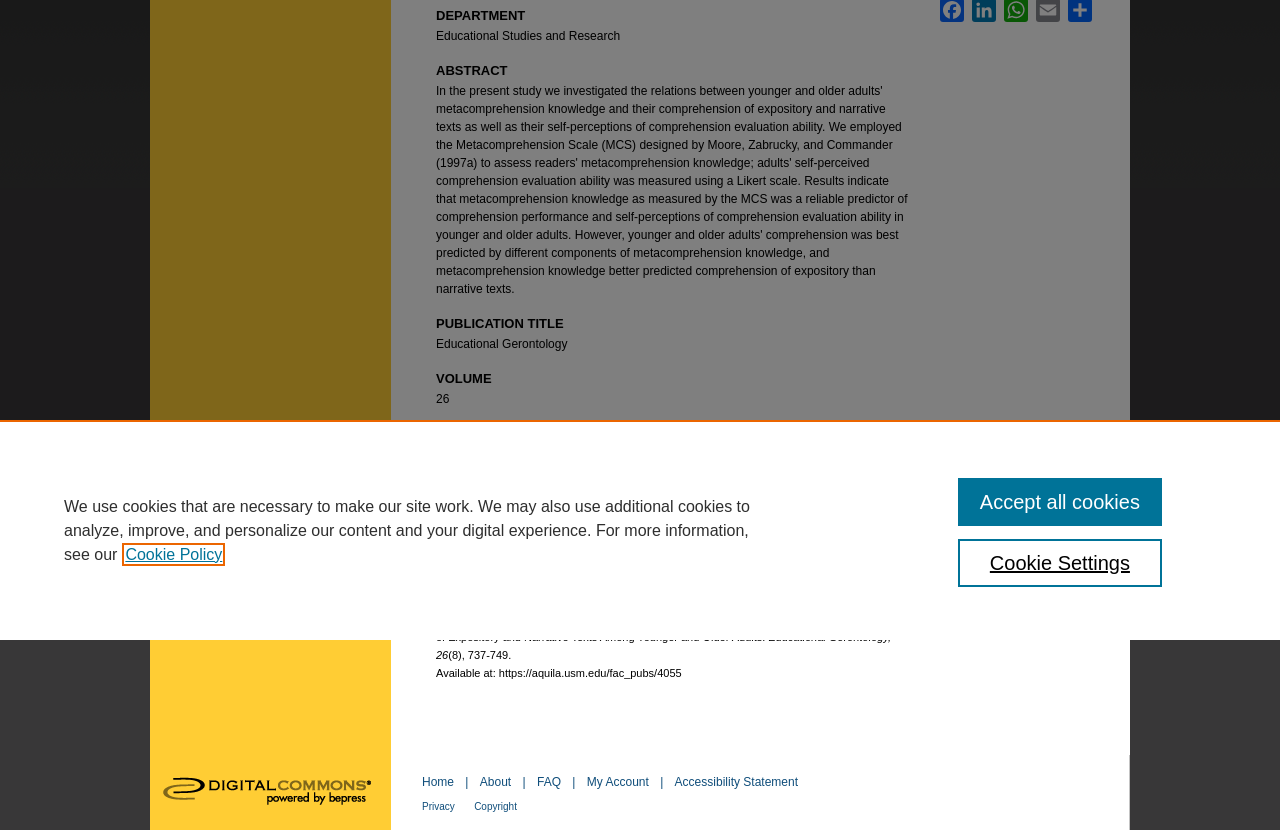Given the element description, predict the bounding box coordinates in the format (top-left x, top-left y, bottom-right x, bottom-right y). Make sure all values are between 0 and 1. Here is the element description: About

[0.375, 0.934, 0.399, 0.951]